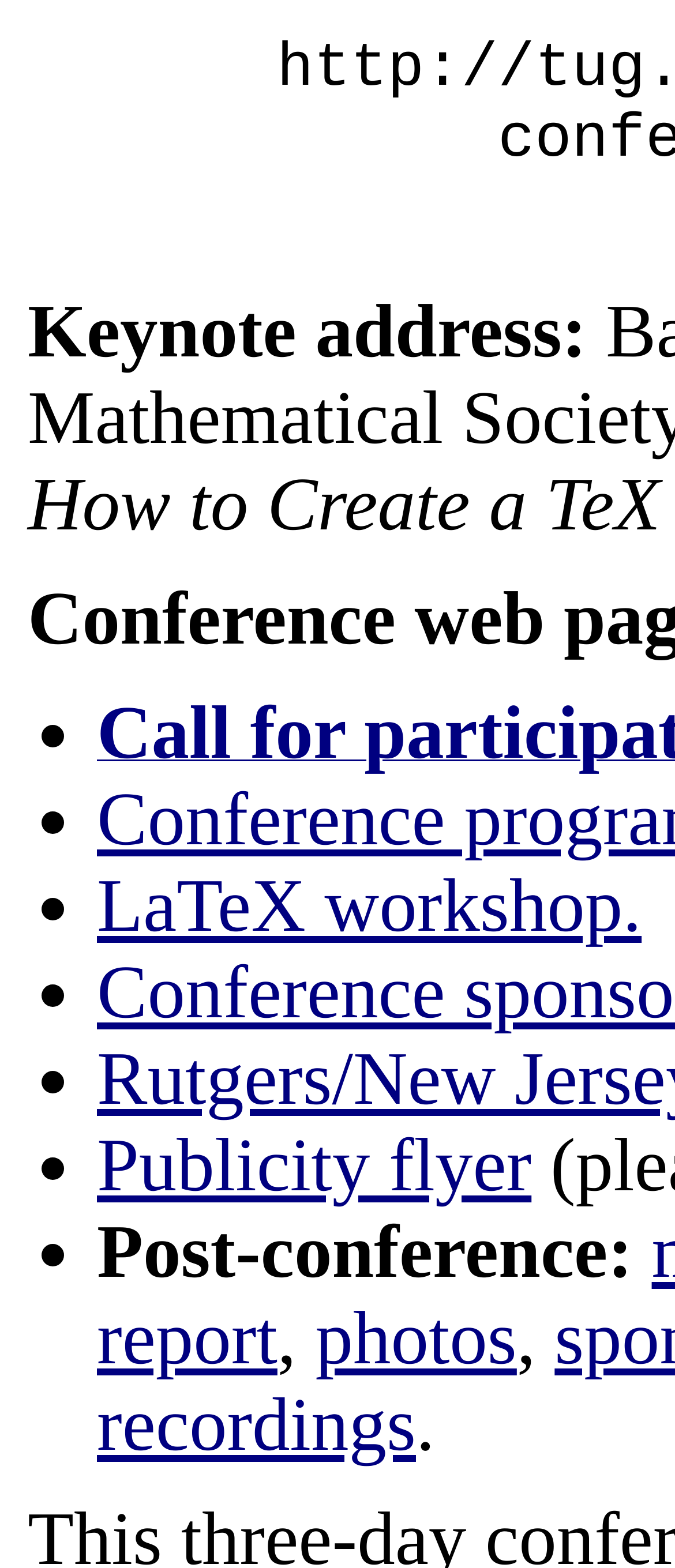Determine the bounding box coordinates for the UI element described. Format the coordinates as (top-left x, top-left y, bottom-right x, bottom-right y) and ensure all values are between 0 and 1. Element description: LaTeX workshop.

[0.144, 0.552, 0.951, 0.604]